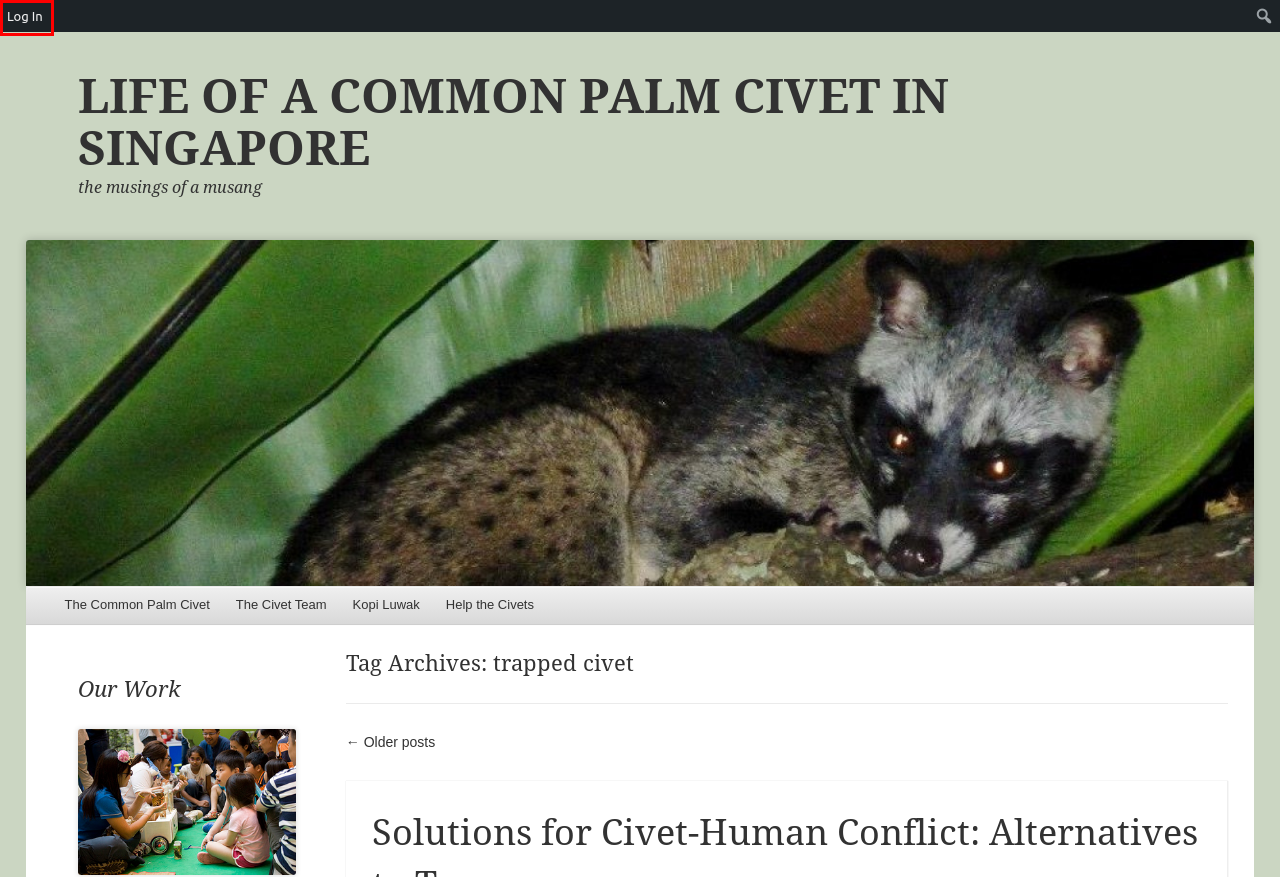Examine the screenshot of a webpage with a red bounding box around a specific UI element. Identify which webpage description best matches the new webpage that appears after clicking the element in the red bounding box. Here are the candidates:
A. LIFE OF A COMMON PALM CIVET IN SINGAPORE | the musings of a musang
B. trapped civet | LIFE OF A COMMON PALM CIVET IN SINGAPORE | Page 2
C. Research and Outreach | LIFE OF A COMMON PALM CIVET IN SINGAPORE
D. Help the Civets | LIFE OF A COMMON PALM CIVET IN SINGAPORE
E. Kopi Luwak | LIFE OF A COMMON PALM CIVET IN SINGAPORE
F. The Common Palm Civet | LIFE OF A COMMON PALM CIVET IN SINGAPORE
G. The Civet Team | LIFE OF A COMMON PALM CIVET IN SINGAPORE
H. Log In ‹ LIFE OF A COMMON PALM CIVET IN SINGAPORE — WordPress

H